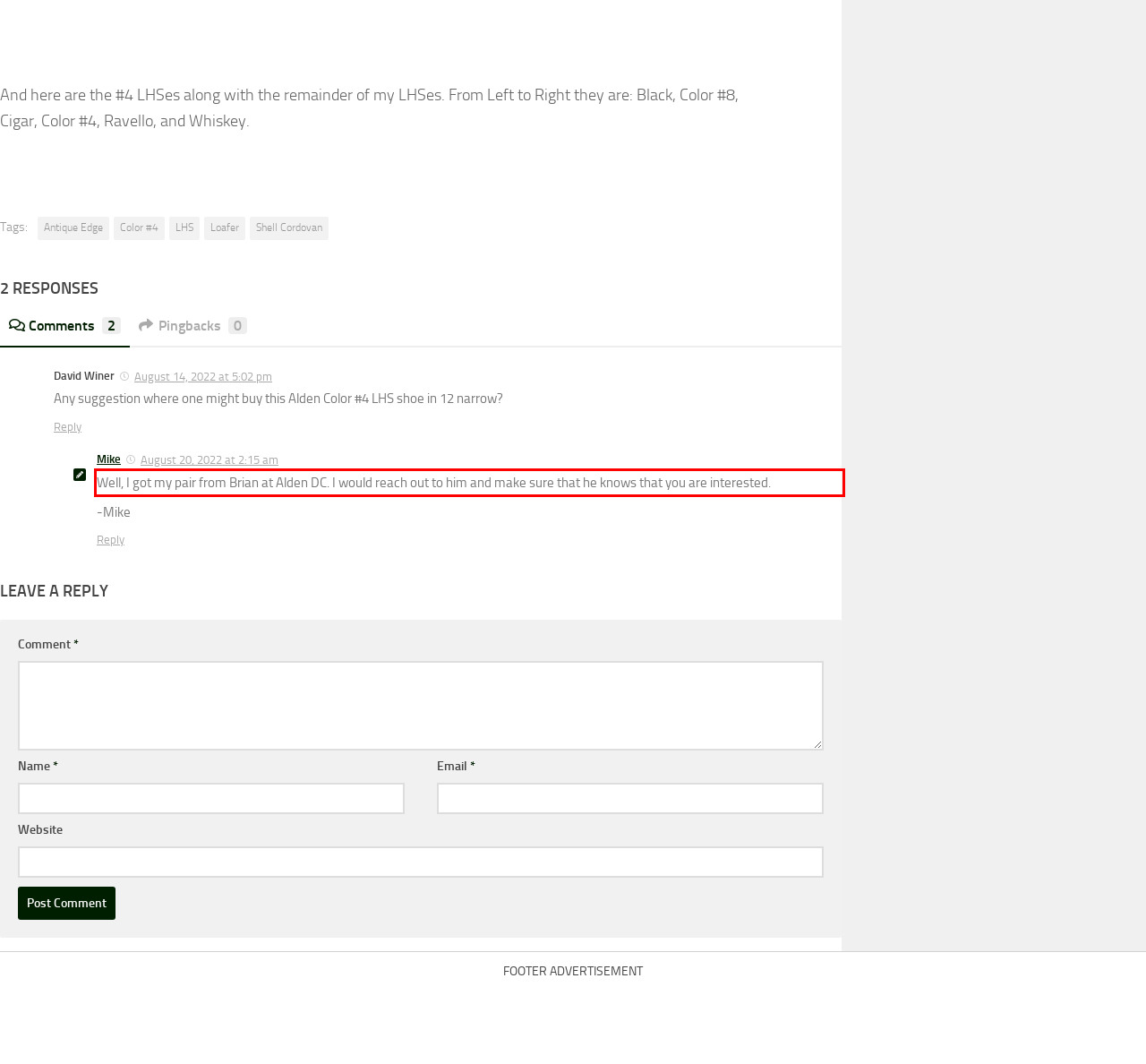Given the screenshot of a webpage, identify the red rectangle bounding box and recognize the text content inside it, generating the extracted text.

Well, I got my pair from Brian at Alden DC. I would reach out to him and make sure that he knows that you are interested.